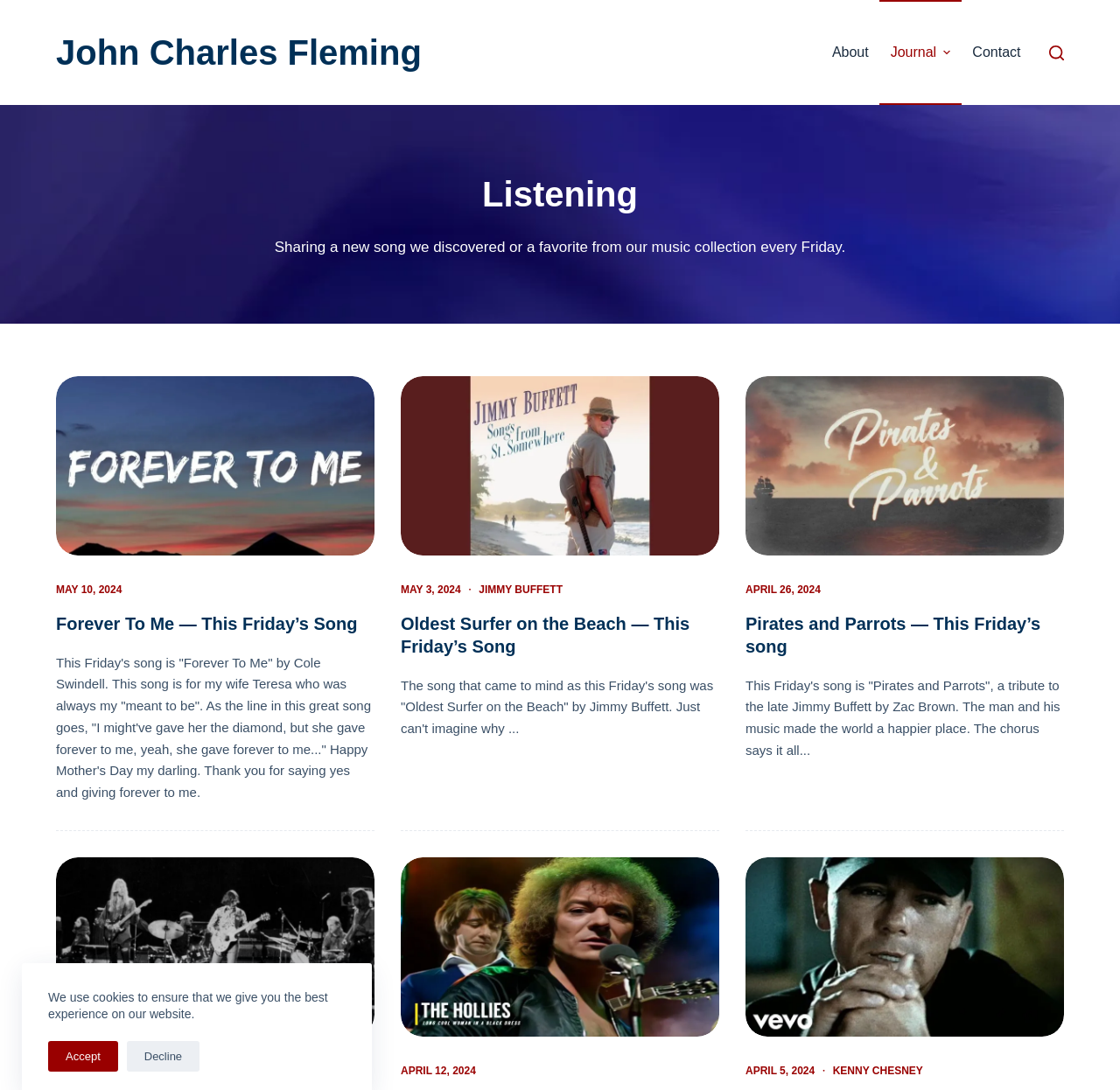Please specify the bounding box coordinates for the clickable region that will help you carry out the instruction: "Check the post 'The Good Stuff — This Friday’s Song'".

[0.666, 0.786, 0.95, 0.951]